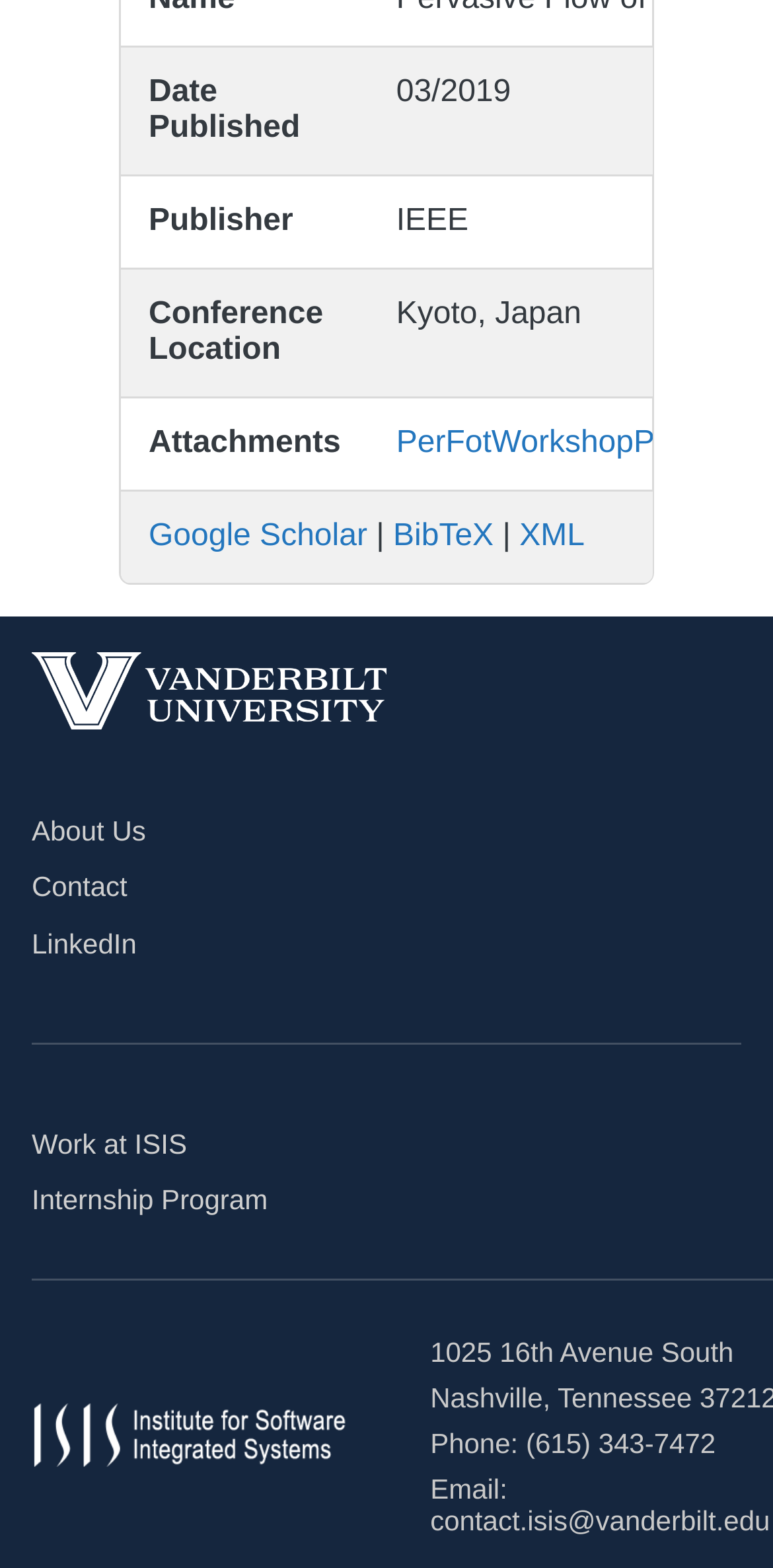Please mark the clickable region by giving the bounding box coordinates needed to complete this instruction: "check LinkedIn".

[0.041, 0.591, 0.177, 0.638]